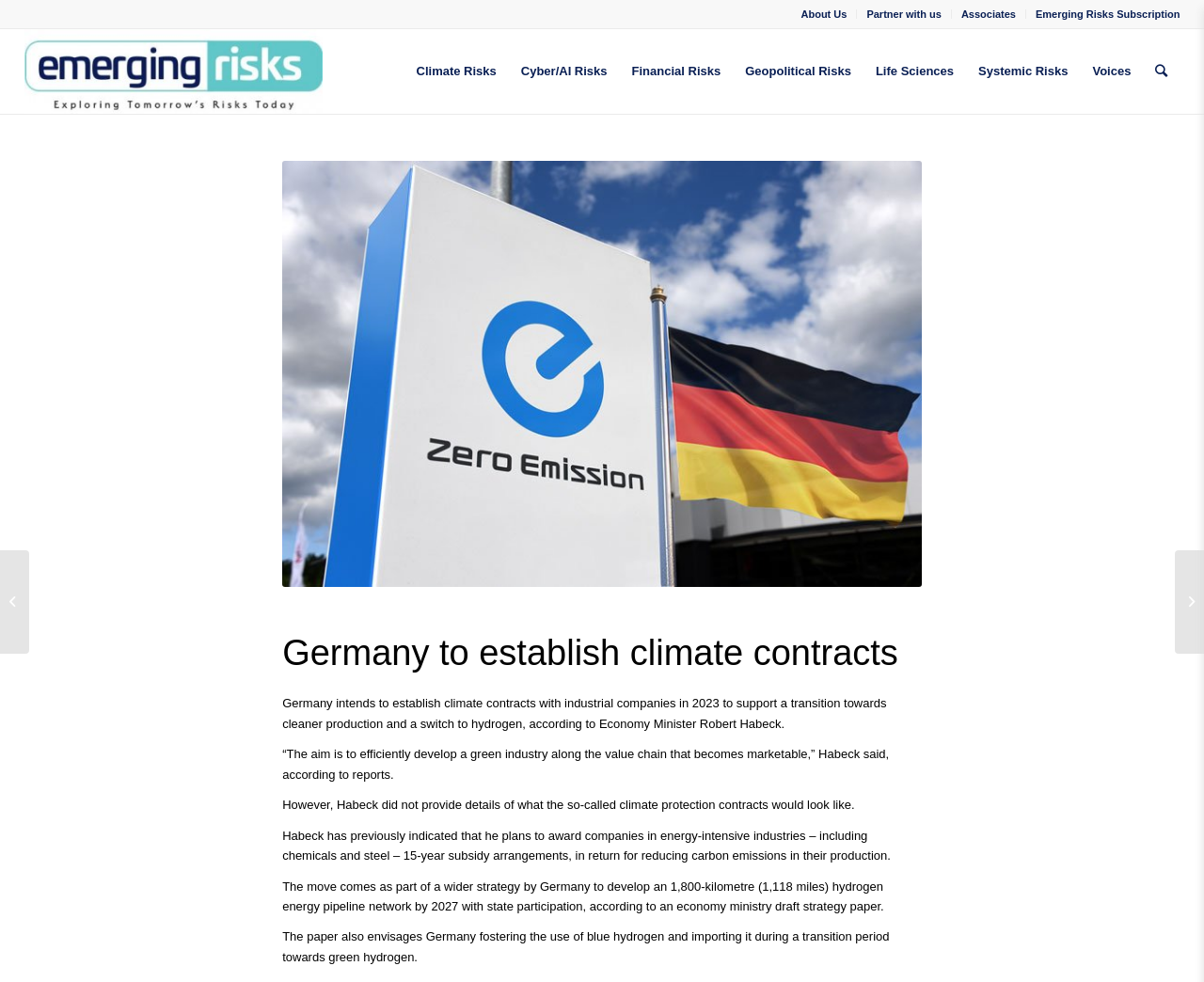Determine the bounding box coordinates of the element's region needed to click to follow the instruction: "Click on About Us". Provide these coordinates as four float numbers between 0 and 1, formatted as [left, top, right, bottom].

[0.665, 0.002, 0.703, 0.027]